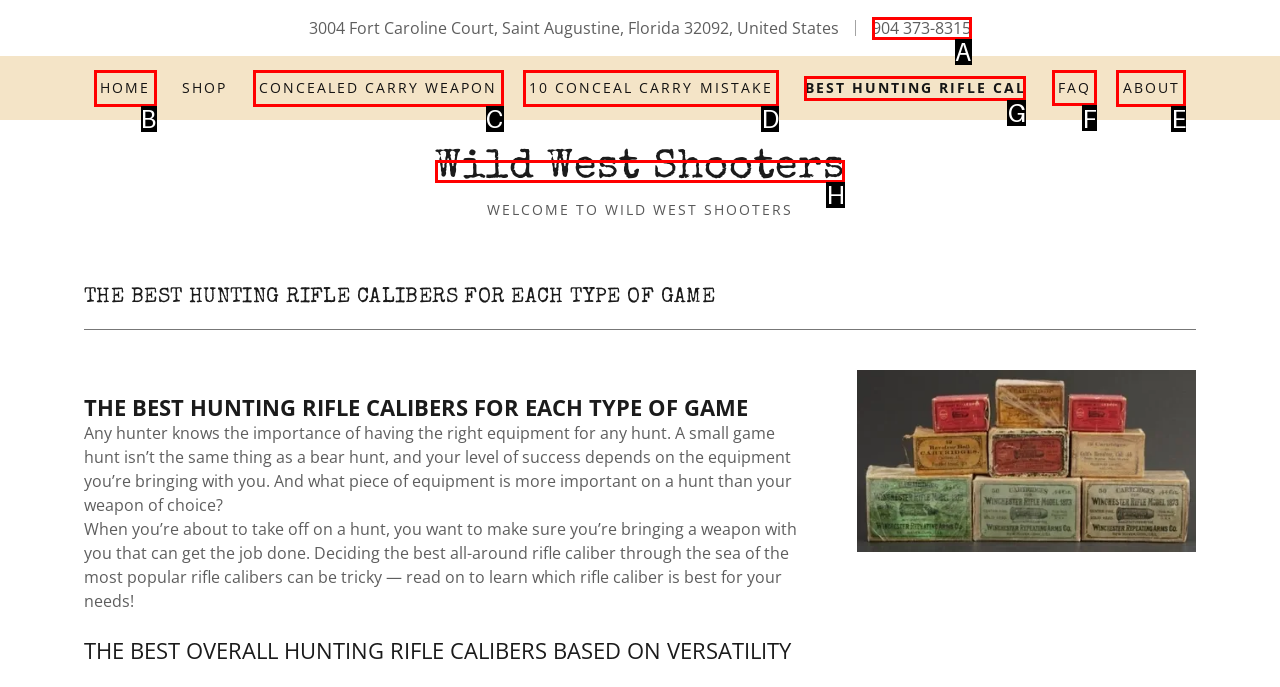Specify the letter of the UI element that should be clicked to achieve the following: Click on the 'FAQ' link
Provide the corresponding letter from the choices given.

F